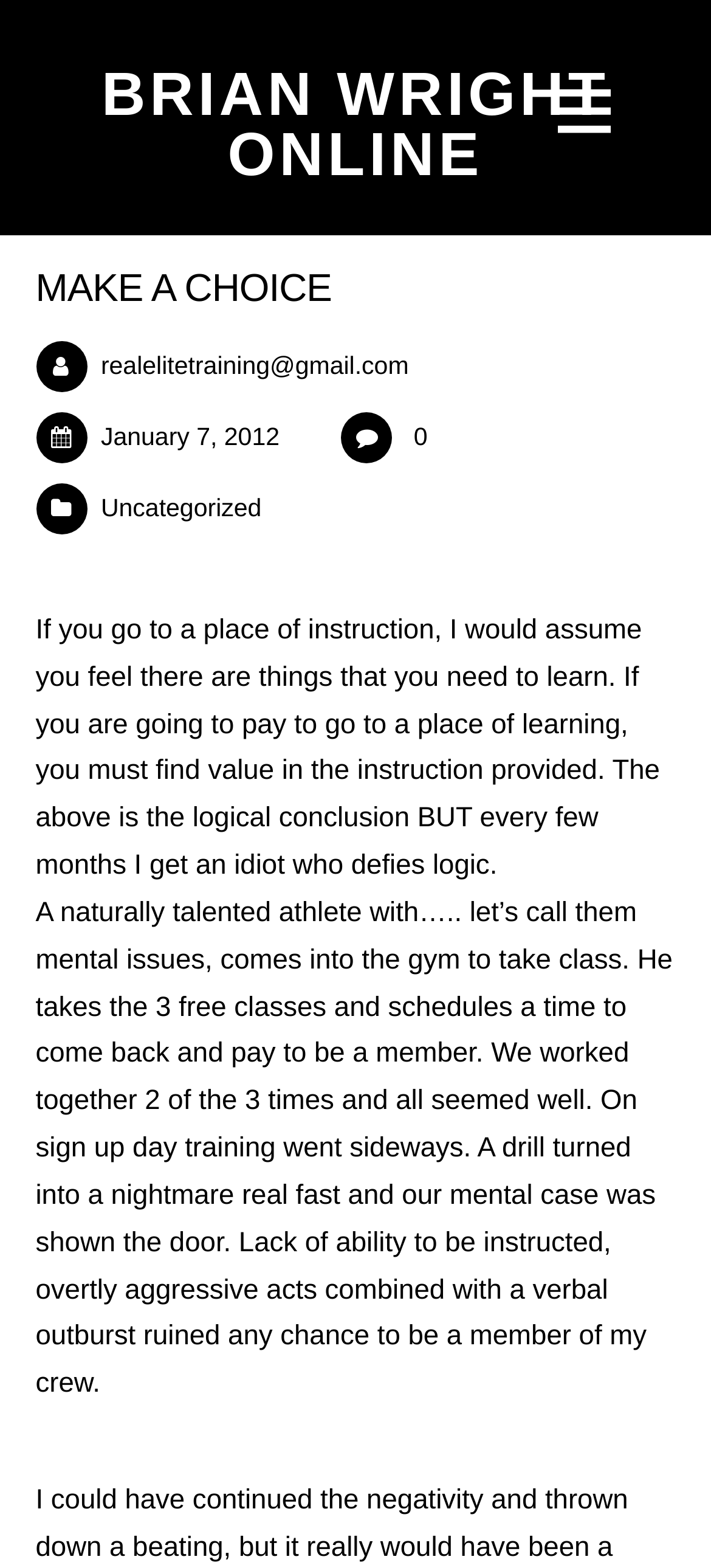How many free classes did the athlete take?
Using the picture, provide a one-word or short phrase answer.

3